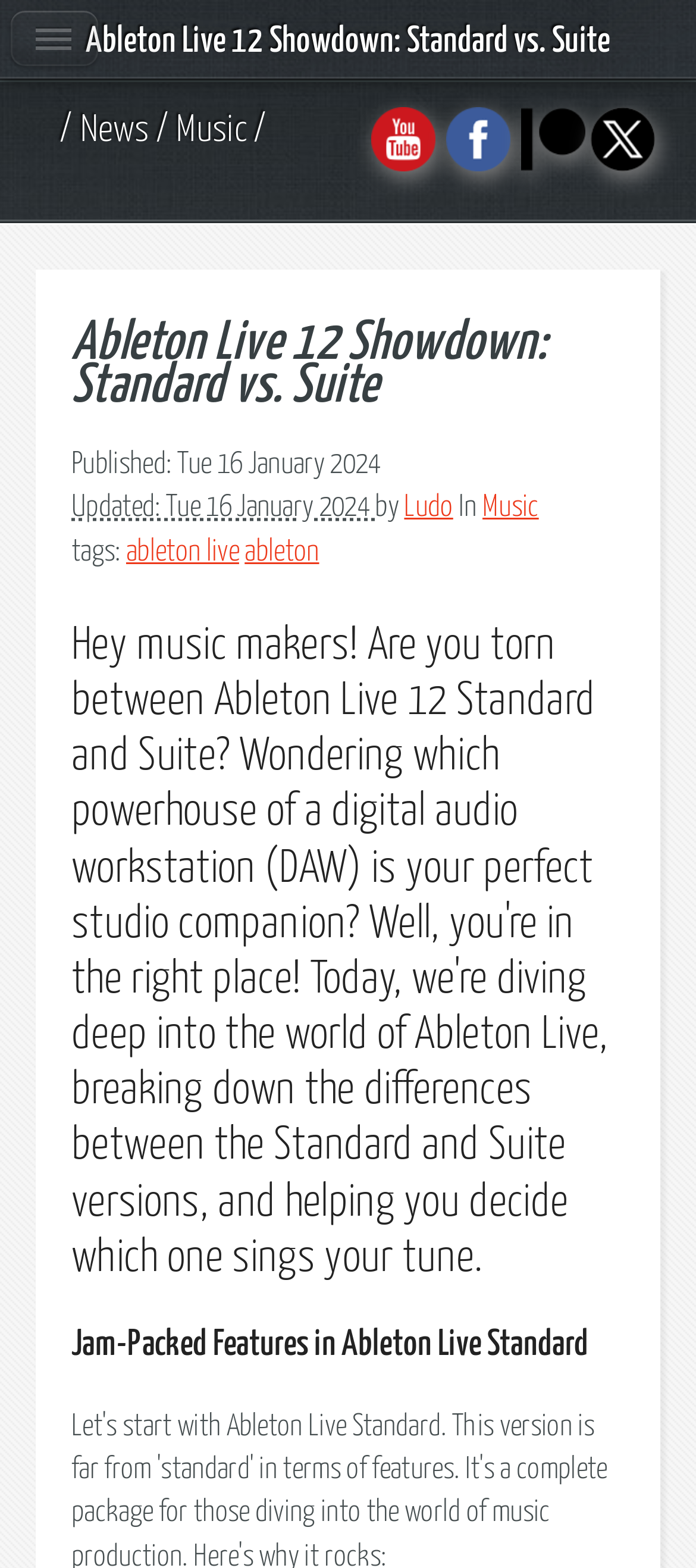Locate the heading on the webpage and return its text.

Ableton Live 12 Showdown: Standard vs. Suite